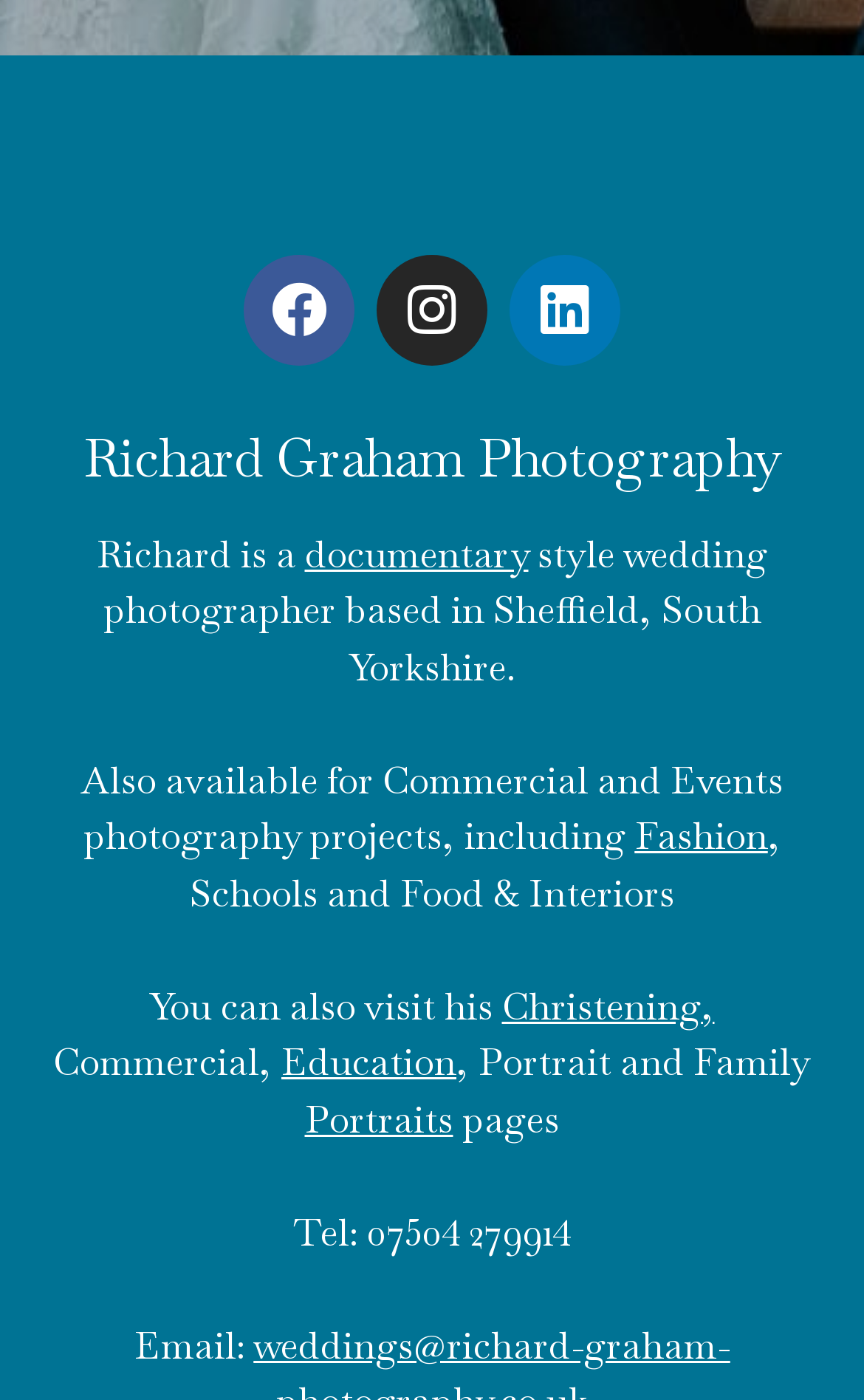Respond to the question below with a single word or phrase:
What type of photographer is Richard?

Wedding photographer